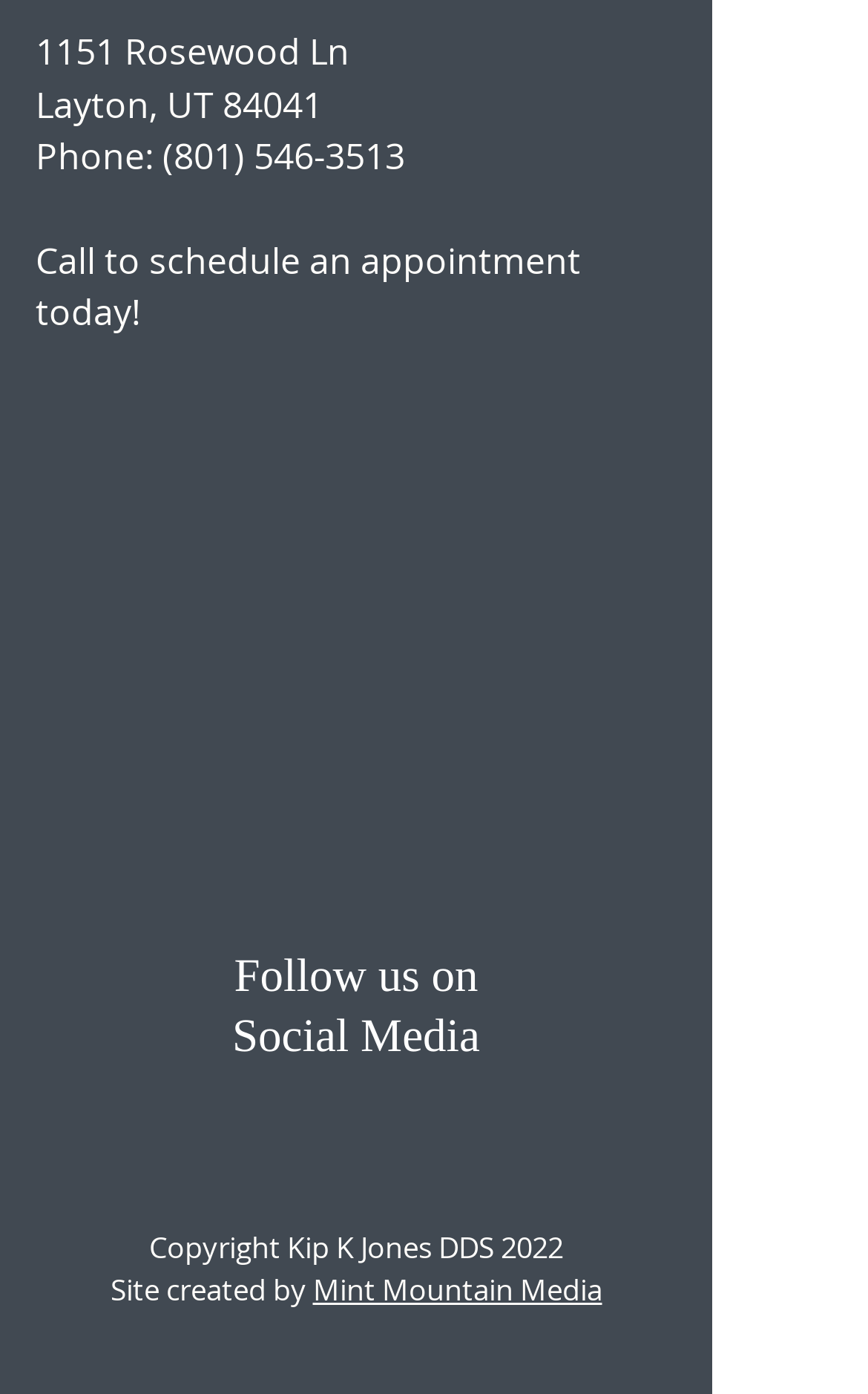What is the address of the dentist?
Carefully analyze the image and provide a detailed answer to the question.

I found the address by looking at the static text elements at the top of the webpage, which contain the street address, city, and zip code.